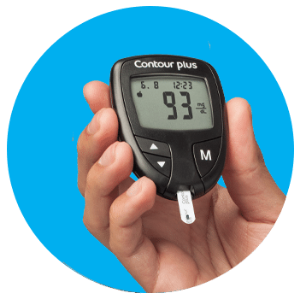Please answer the following question using a single word or phrase: What time is shown on the meter?

12:23